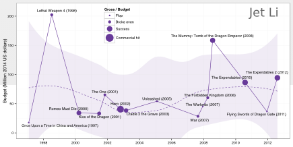Elaborate on the details you observe in the image.

The image presents a chart titled "Jet Li" that showcases the box office budgets of his films from 1998 to 2014, adjusted for inflation (in 2014 dollars). The data is illustrated with a line graph, highlighting key films such as "Lethal Weapon 4" (1998), which had a notably high budget spike. Other significant titles include "The One" (2002), "Hero" (2003), and "The Expendables" (2010). Each film is represented by points on the graph connected with a line, with larger circles indicating movies that served as pivotal releases in Jet Li's career. The chart provides valuable insight into the financial trends associated with his films over the years, demonstrating the fluctuations in budgets and highlighting his impact on the action film genre.